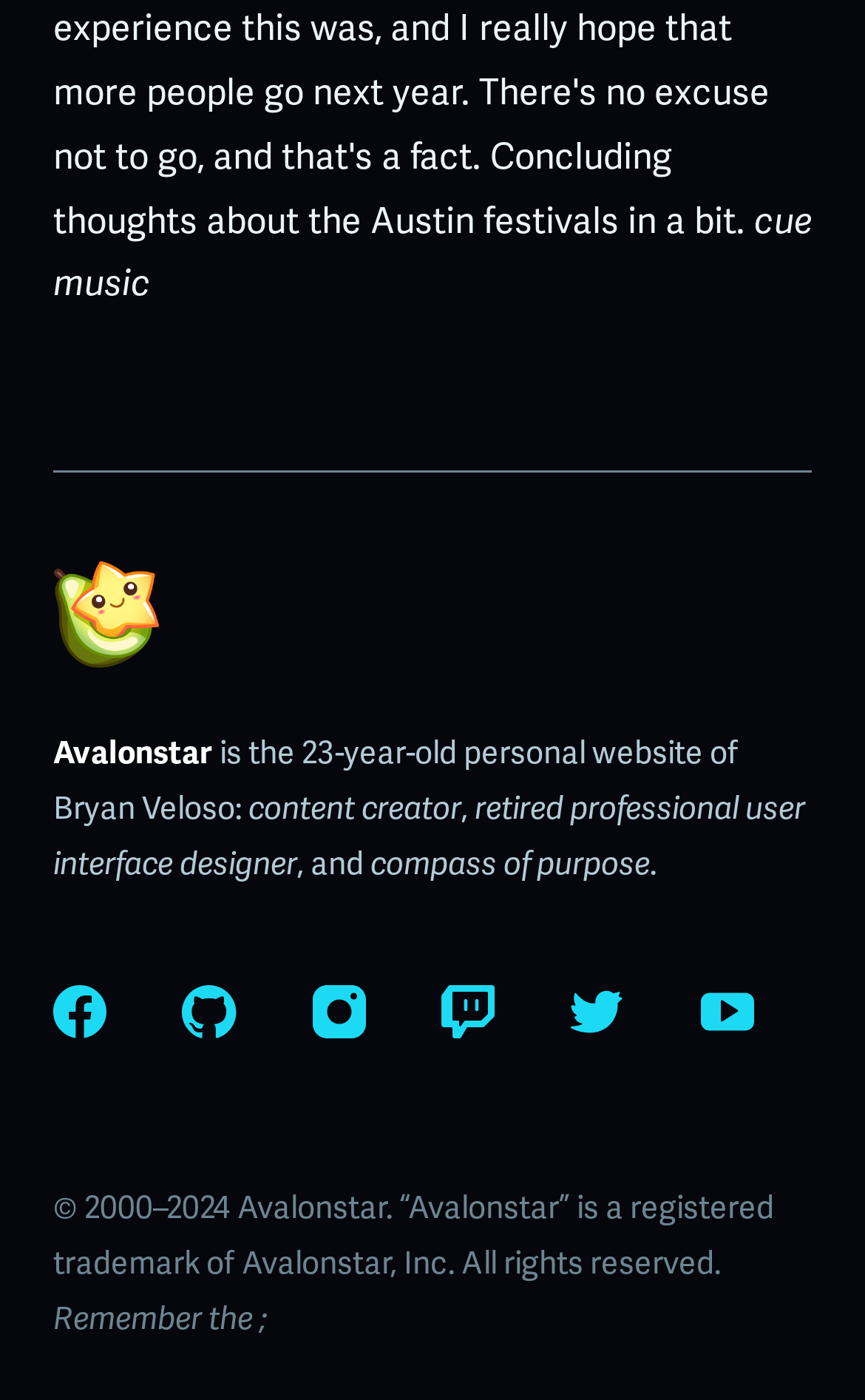What is the name of the registered trademark?
Give a detailed explanation using the information visible in the image.

The answer can be found by reading the text on the webpage, specifically the sentence '. “Avalonstar” is a registered trademark of Avalonstar, Inc. All rights reserved.' which indicates that Avalonstar is a registered trademark.